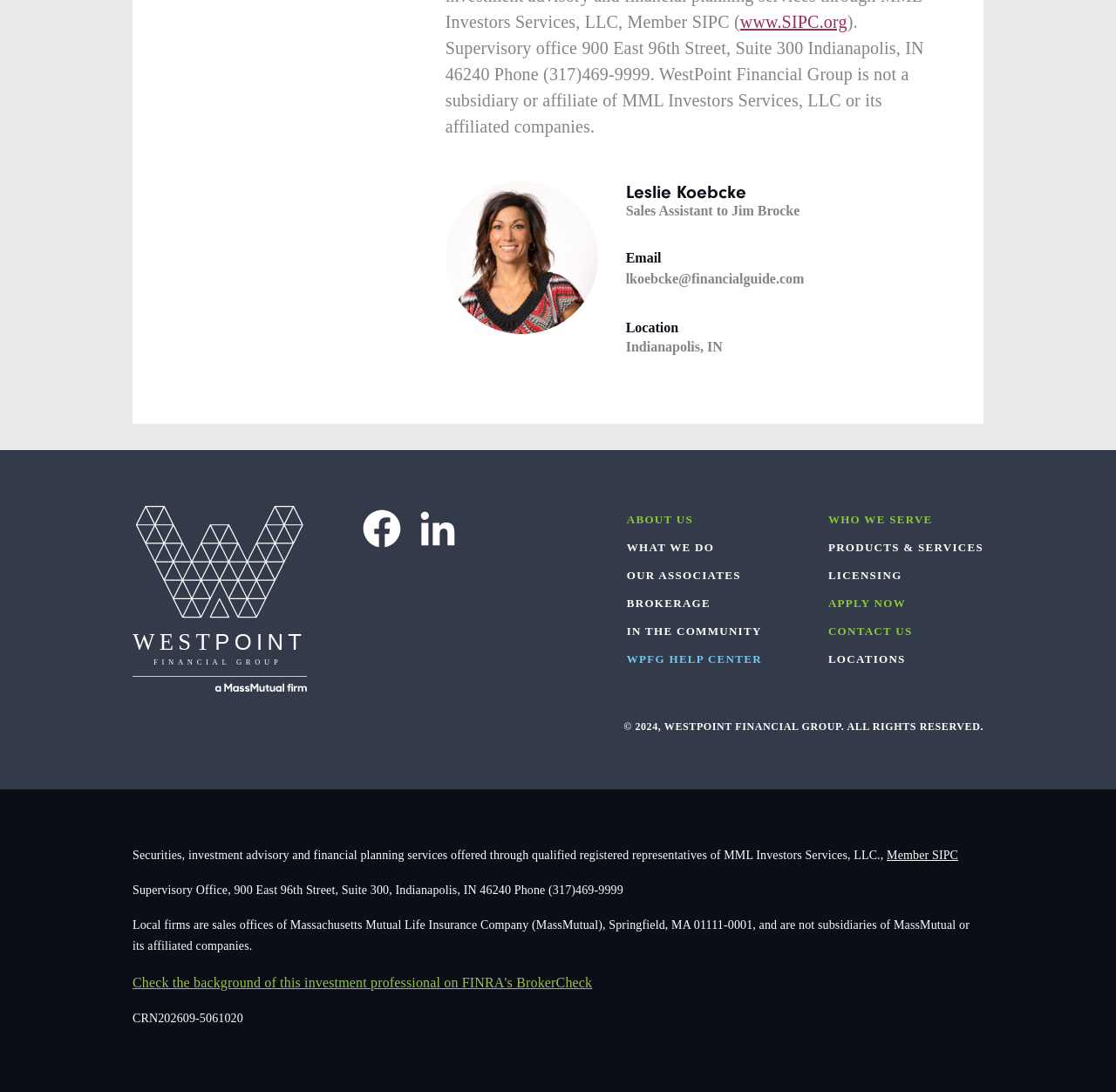What is the location of Leslie Koebcke?
From the image, respond with a single word or phrase.

Indianapolis, IN